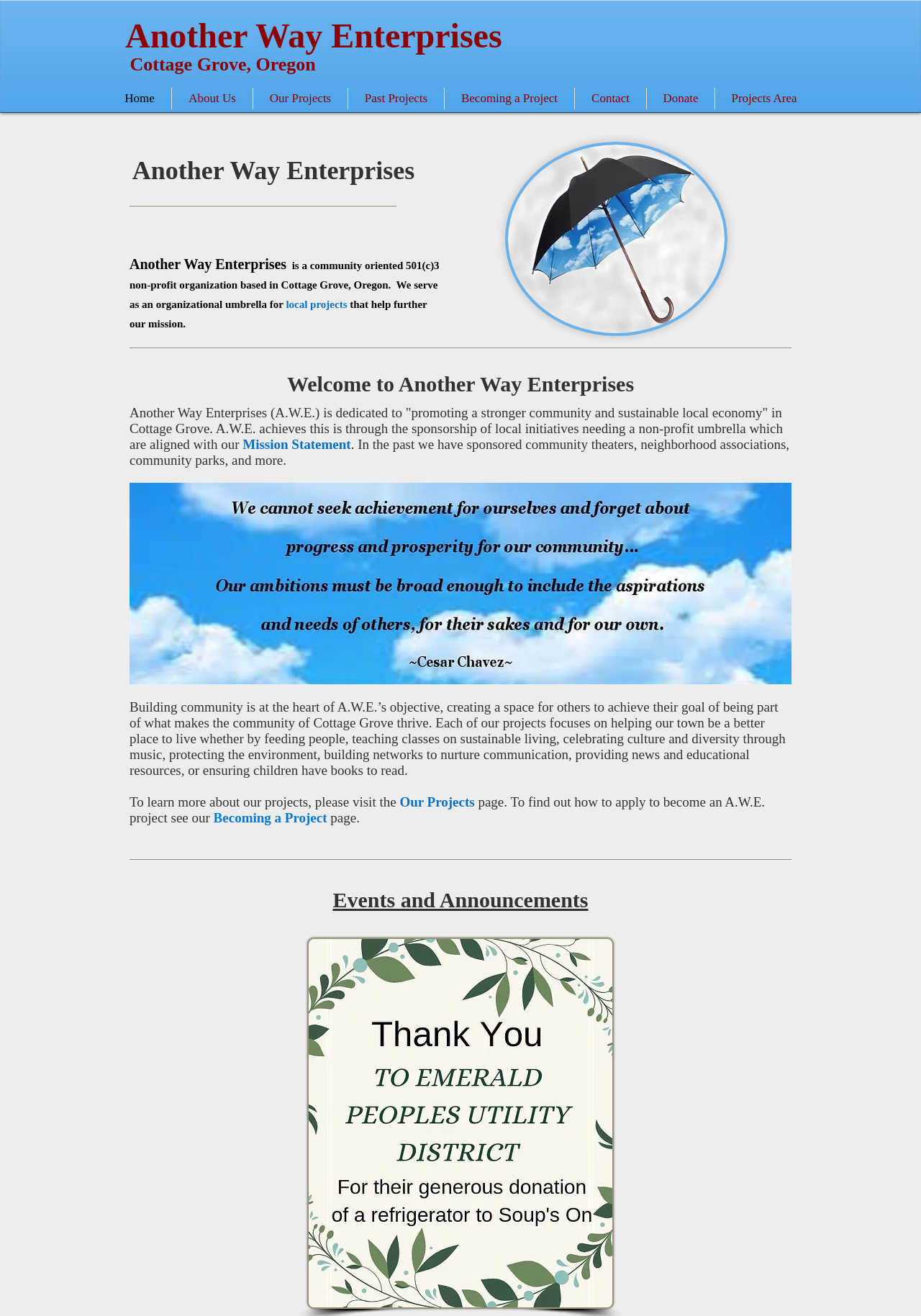Specify the bounding box coordinates of the element's area that should be clicked to execute the given instruction: "Visit the Our Projects page". The coordinates should be four float numbers between 0 and 1, i.e., [left, top, right, bottom].

[0.434, 0.604, 0.515, 0.615]